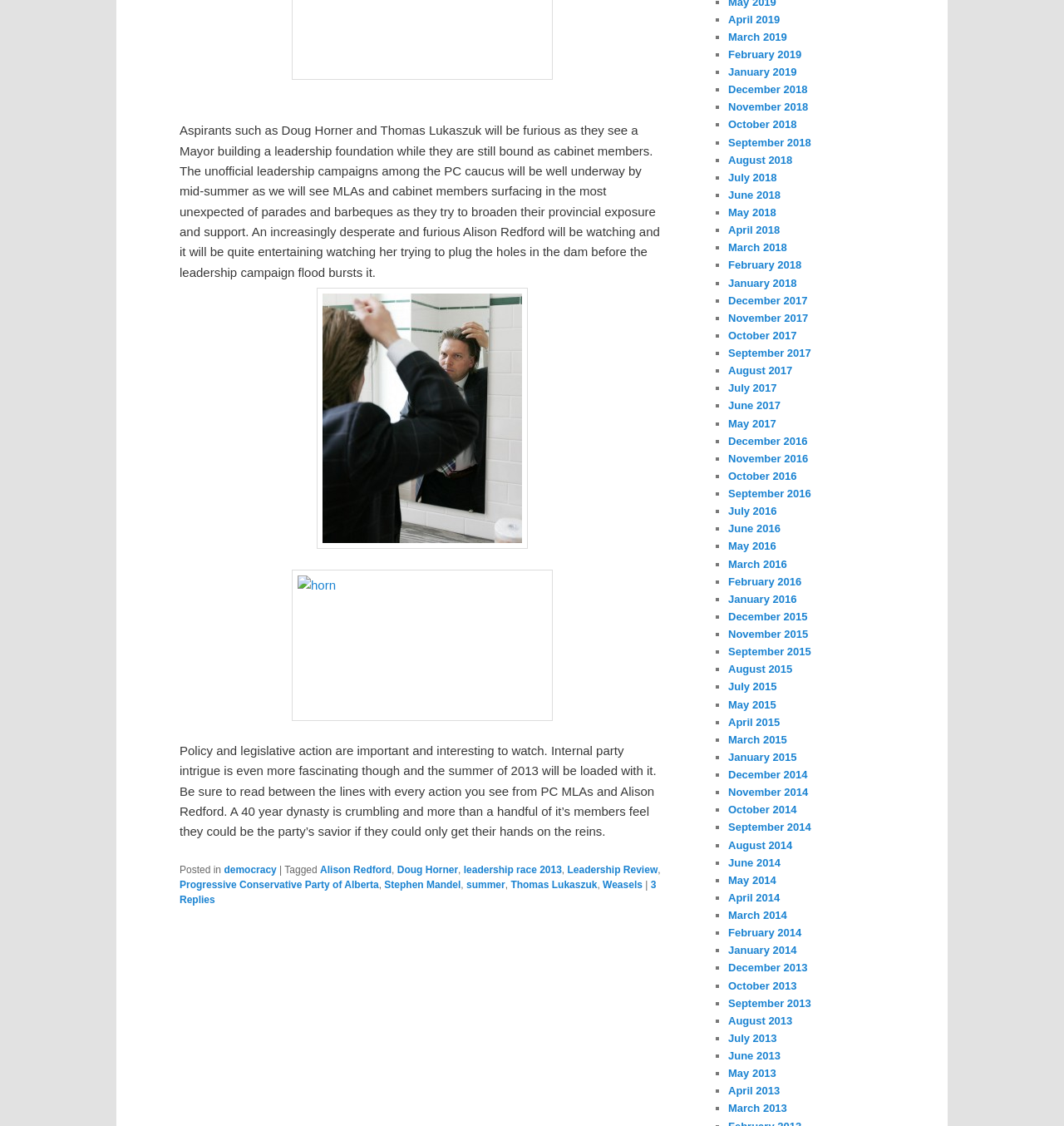Please identify the bounding box coordinates of the element's region that needs to be clicked to fulfill the following instruction: "Read the article tagged 'leadership race 2013'". The bounding box coordinates should consist of four float numbers between 0 and 1, i.e., [left, top, right, bottom].

[0.436, 0.767, 0.528, 0.778]